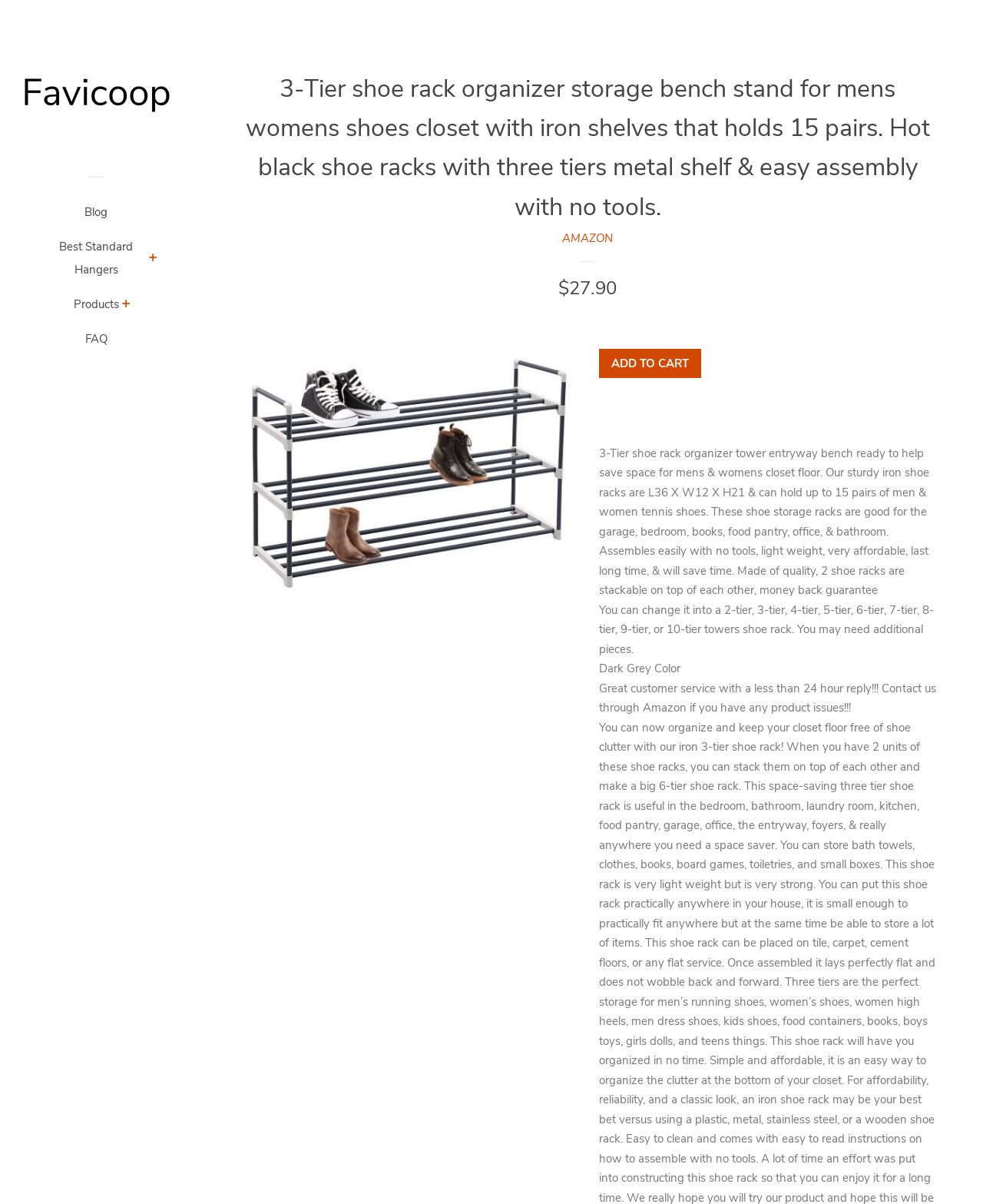Use a single word or phrase to answer the question:
What is the price of the 3-Tier shoe rack?

$27.90